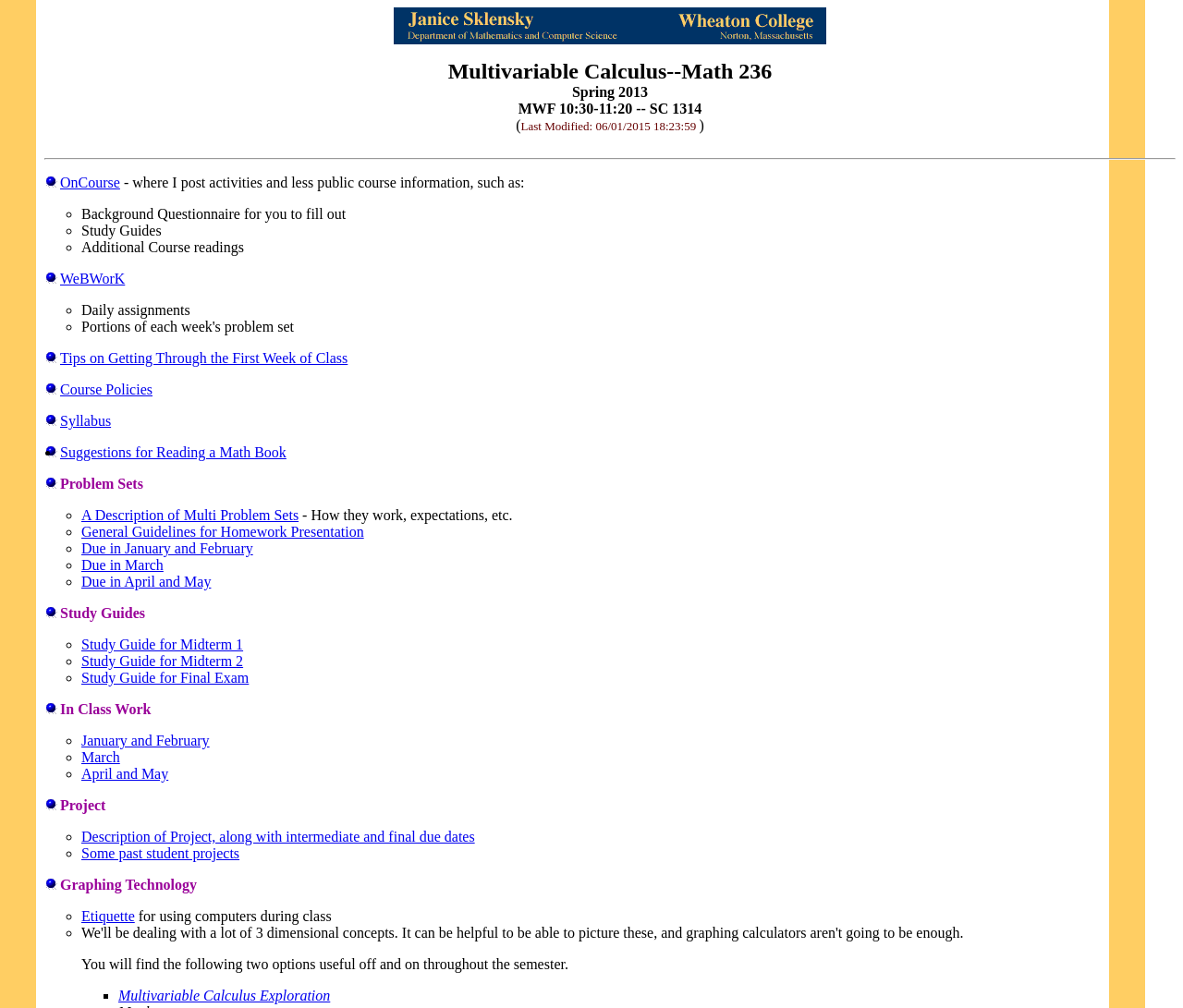Given the element description "Course Policies" in the screenshot, predict the bounding box coordinates of that UI element.

[0.051, 0.379, 0.129, 0.394]